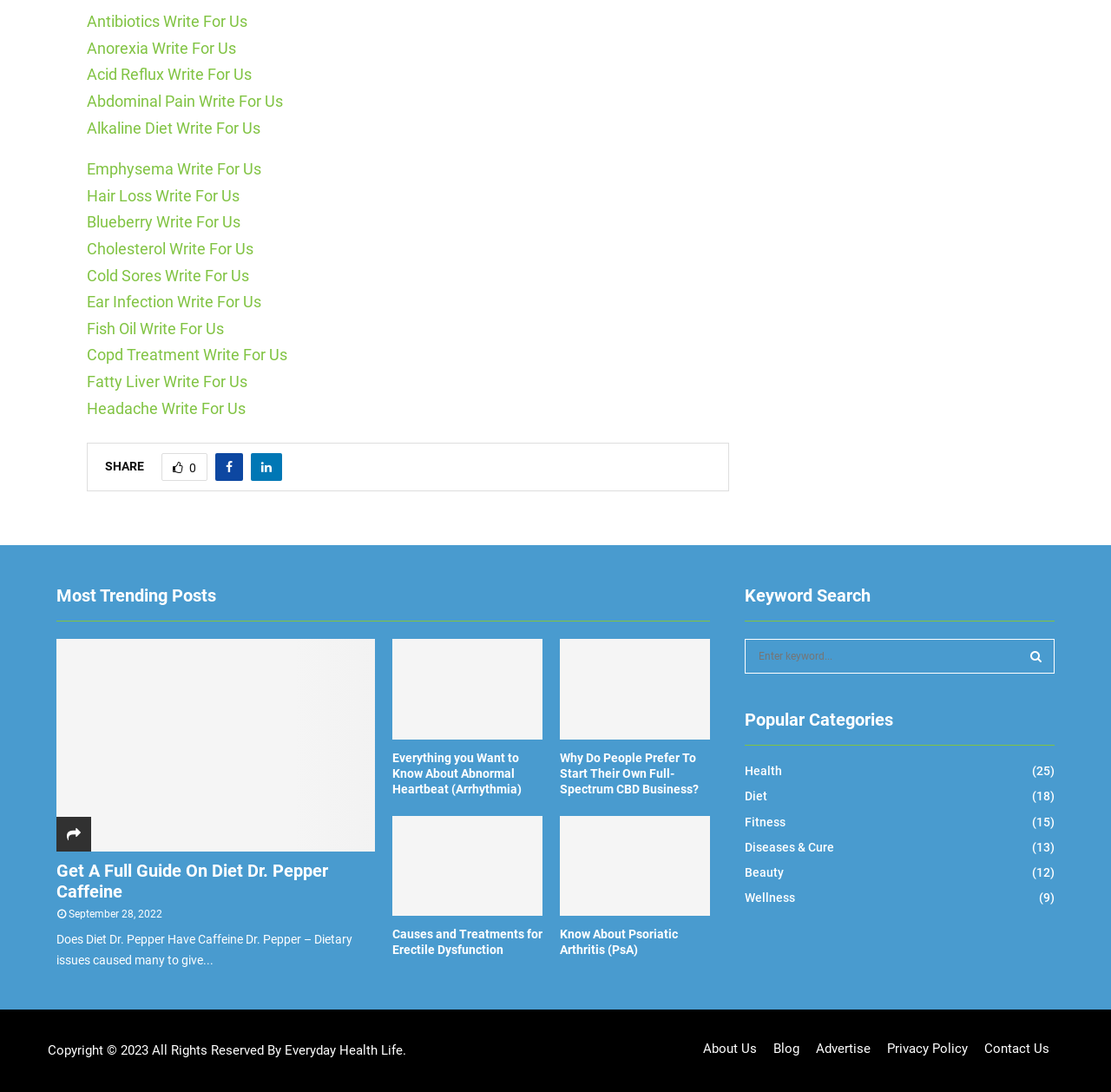Using the information in the image, give a comprehensive answer to the question: 
What is the purpose of the 'Write For Us' links?

The 'Write For Us' links are likely for guest bloggers to submit their articles on various health-related topics, as the links are categorized by specific health topics such as antibiotics, anorexia, and acid reflux.